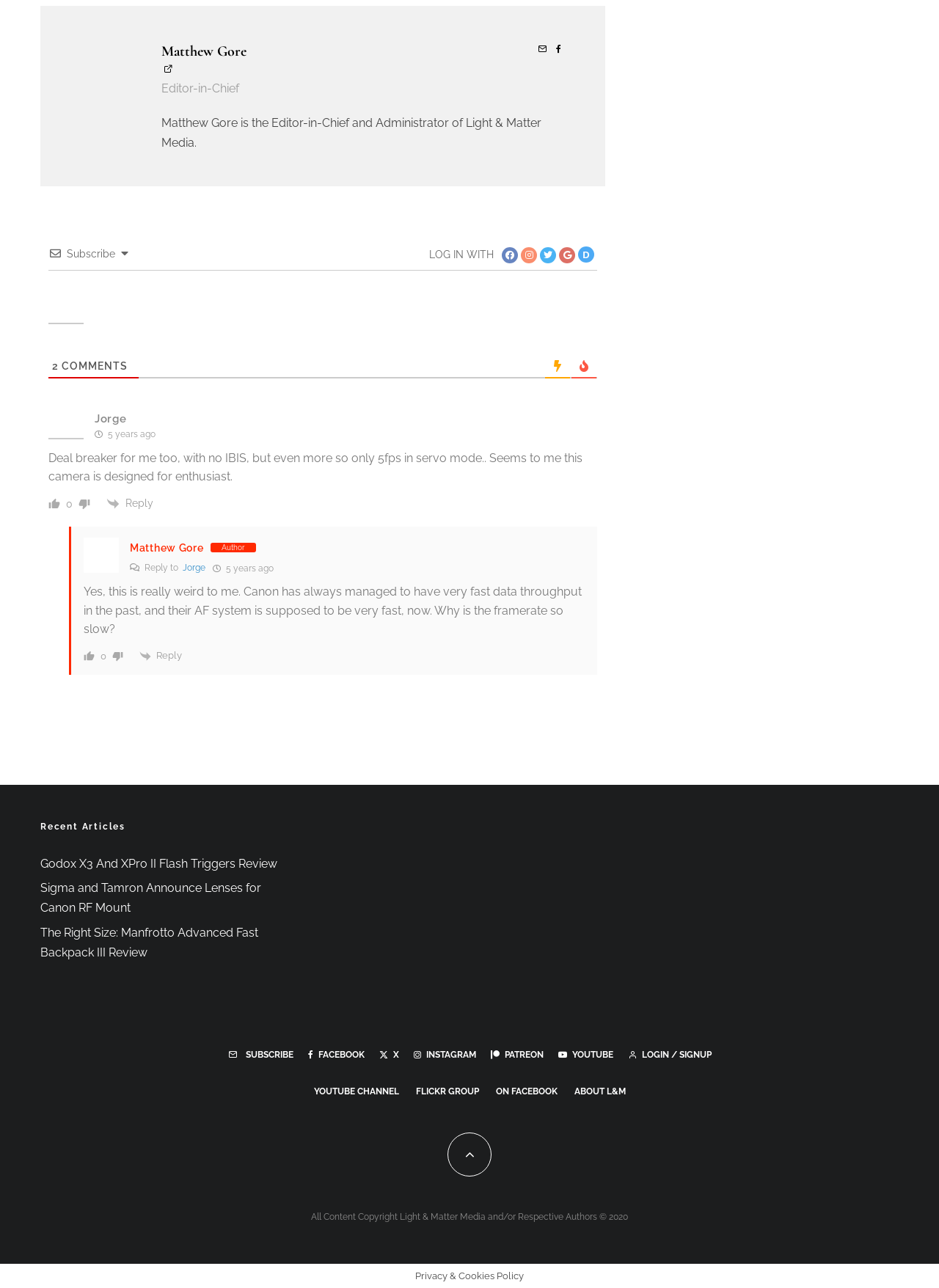Please find the bounding box coordinates of the element that you should click to achieve the following instruction: "Search for product". The coordinates should be presented as four float numbers between 0 and 1: [left, top, right, bottom].

None